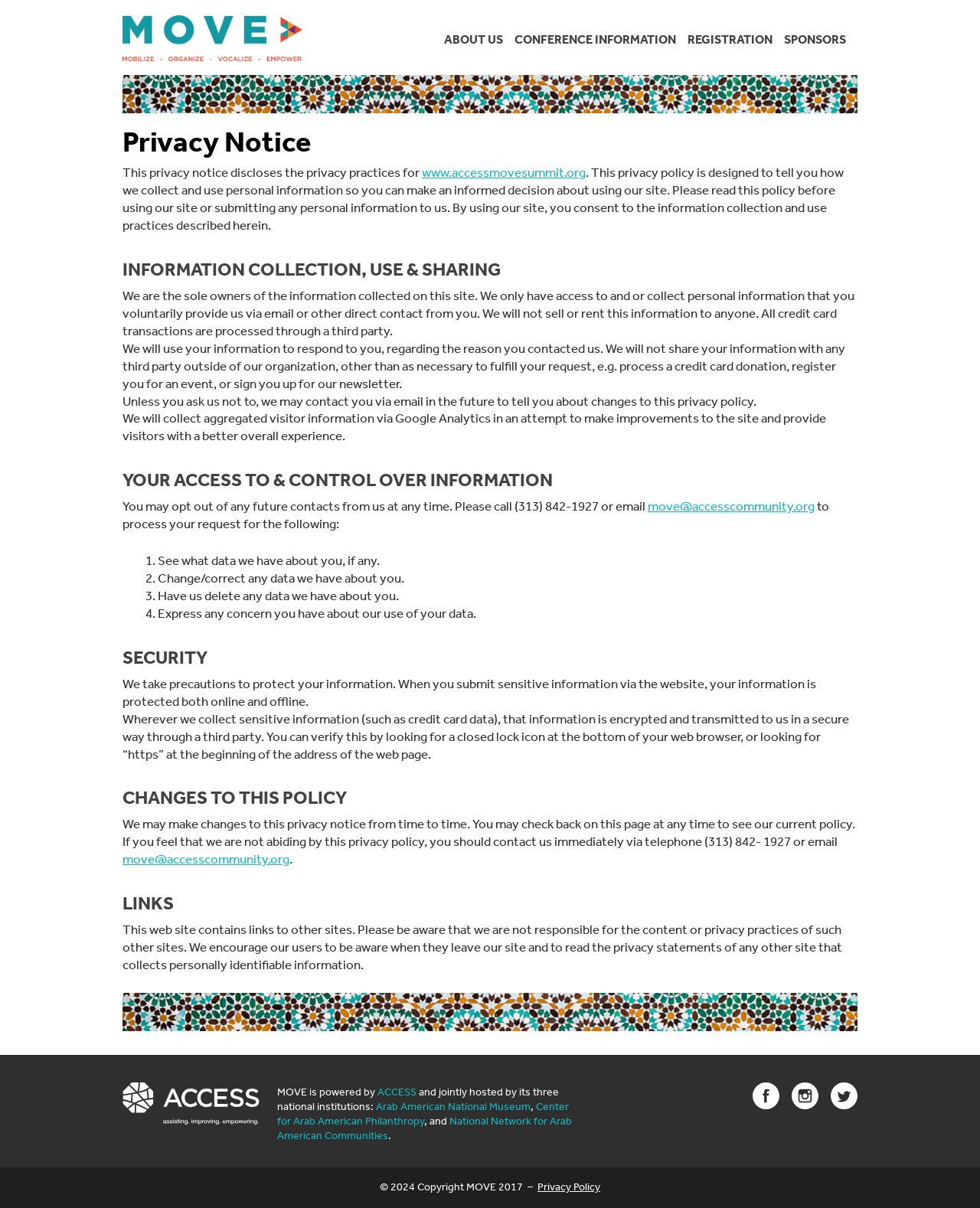Identify the bounding box coordinates for the region of the element that should be clicked to carry out the instruction: "Click the ABOUT US link". The bounding box coordinates should be four float numbers between 0 and 1, i.e., [left, top, right, bottom].

[0.453, 0.027, 0.513, 0.037]